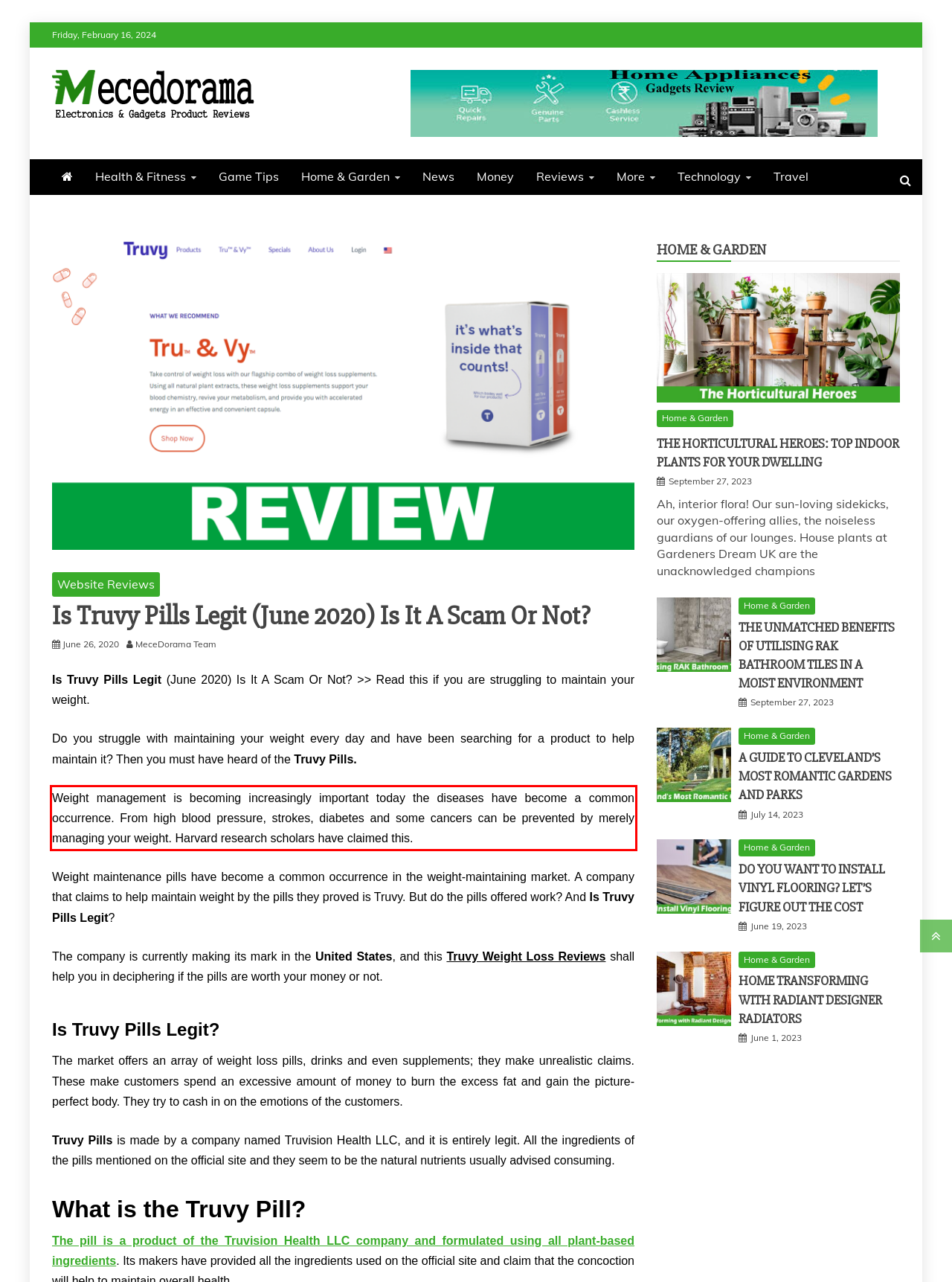Within the screenshot of the webpage, locate the red bounding box and use OCR to identify and provide the text content inside it.

Weight management is becoming increasingly important today the diseases have become a common occurrence. From high blood pressure, strokes, diabetes and some cancers can be prevented by merely managing your weight. Harvard research scholars have claimed this.